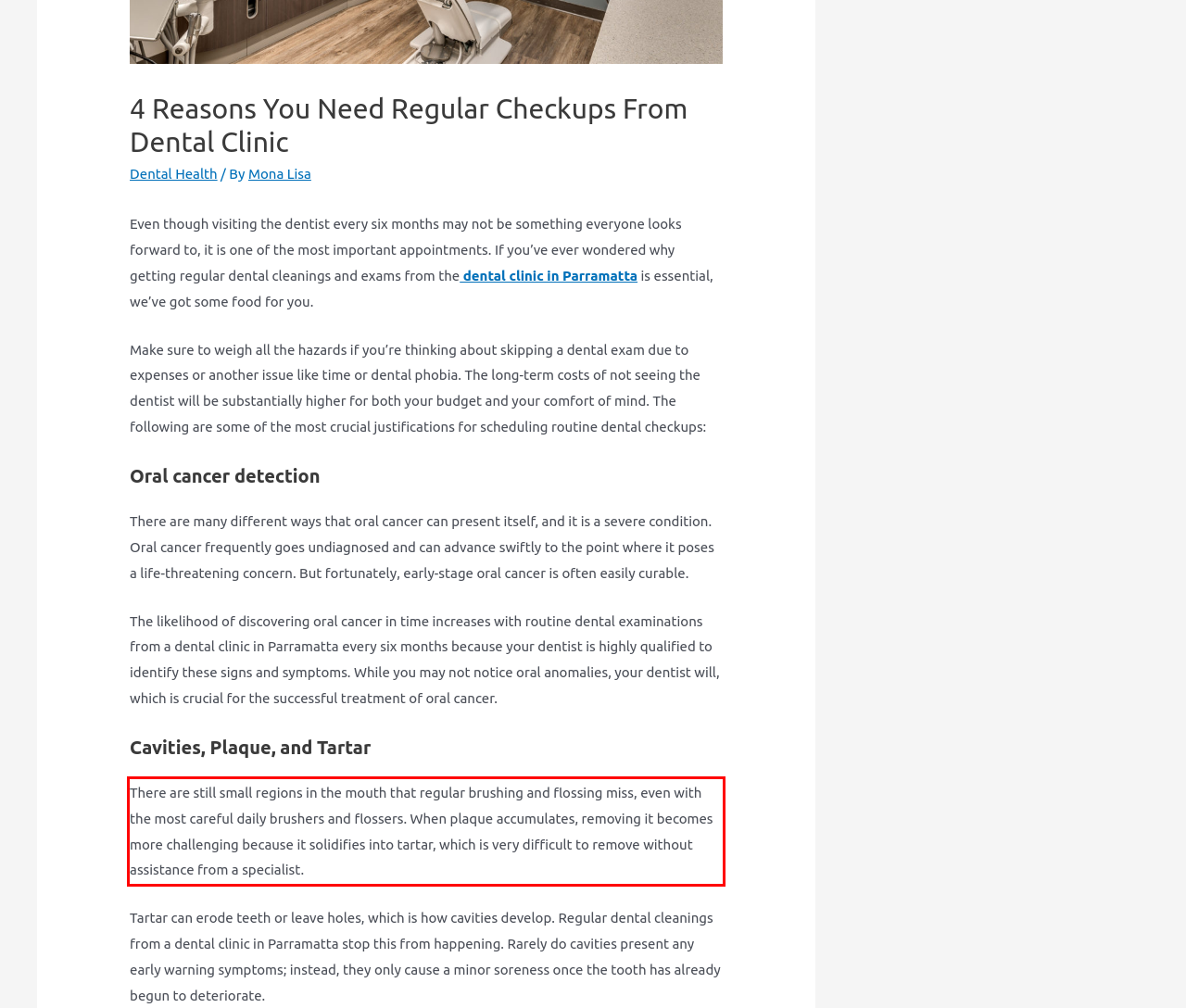You have a screenshot of a webpage with a red bounding box. Use OCR to generate the text contained within this red rectangle.

There are still small regions in the mouth that regular brushing and flossing miss, even with the most careful daily brushers and flossers. When plaque accumulates, removing it becomes more challenging because it solidifies into tartar, which is very difficult to remove without assistance from a specialist.